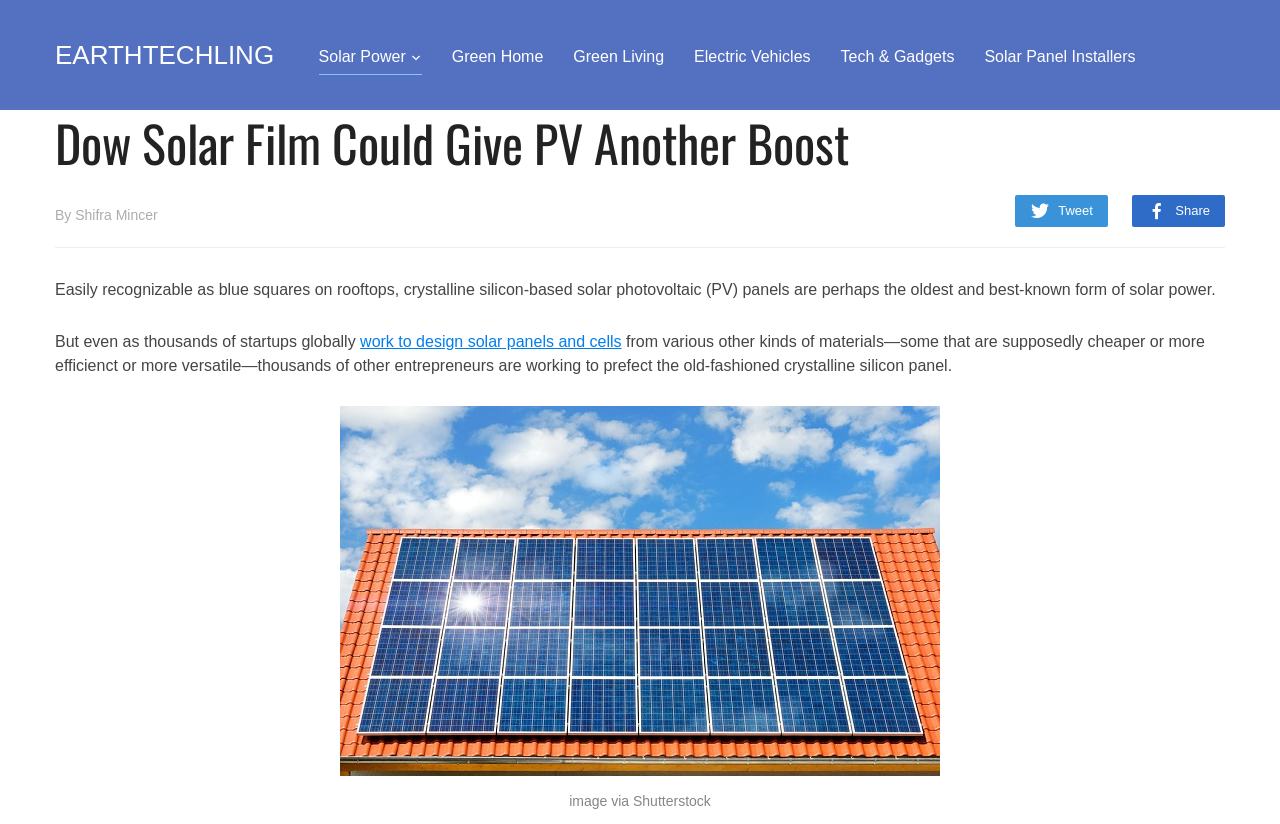Determine the main heading of the webpage and generate its text.

Dow Solar Film Could Give PV Another Boost